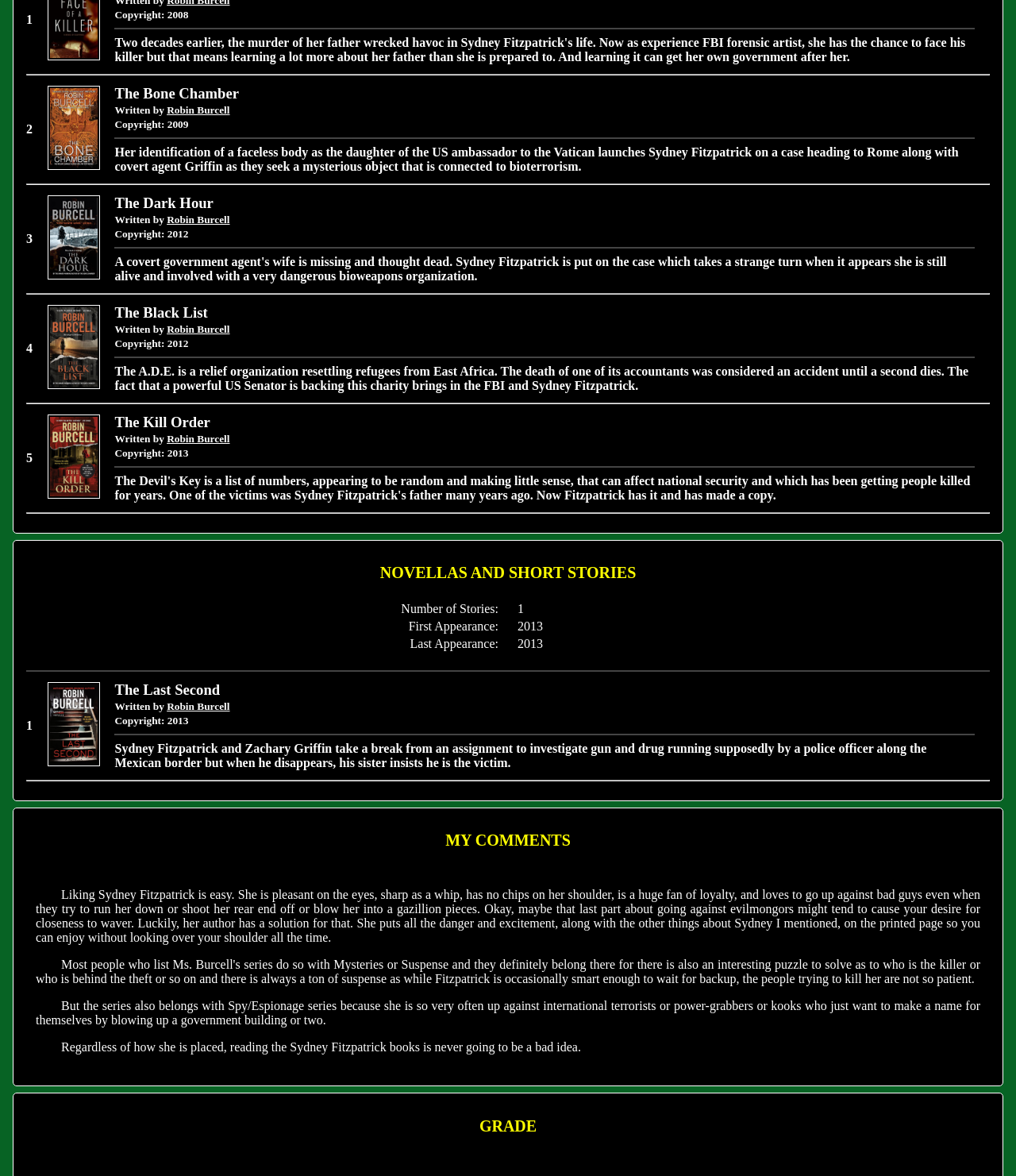Highlight the bounding box coordinates of the element you need to click to perform the following instruction: "Click on 'The Last Second'."

[0.047, 0.642, 0.098, 0.653]